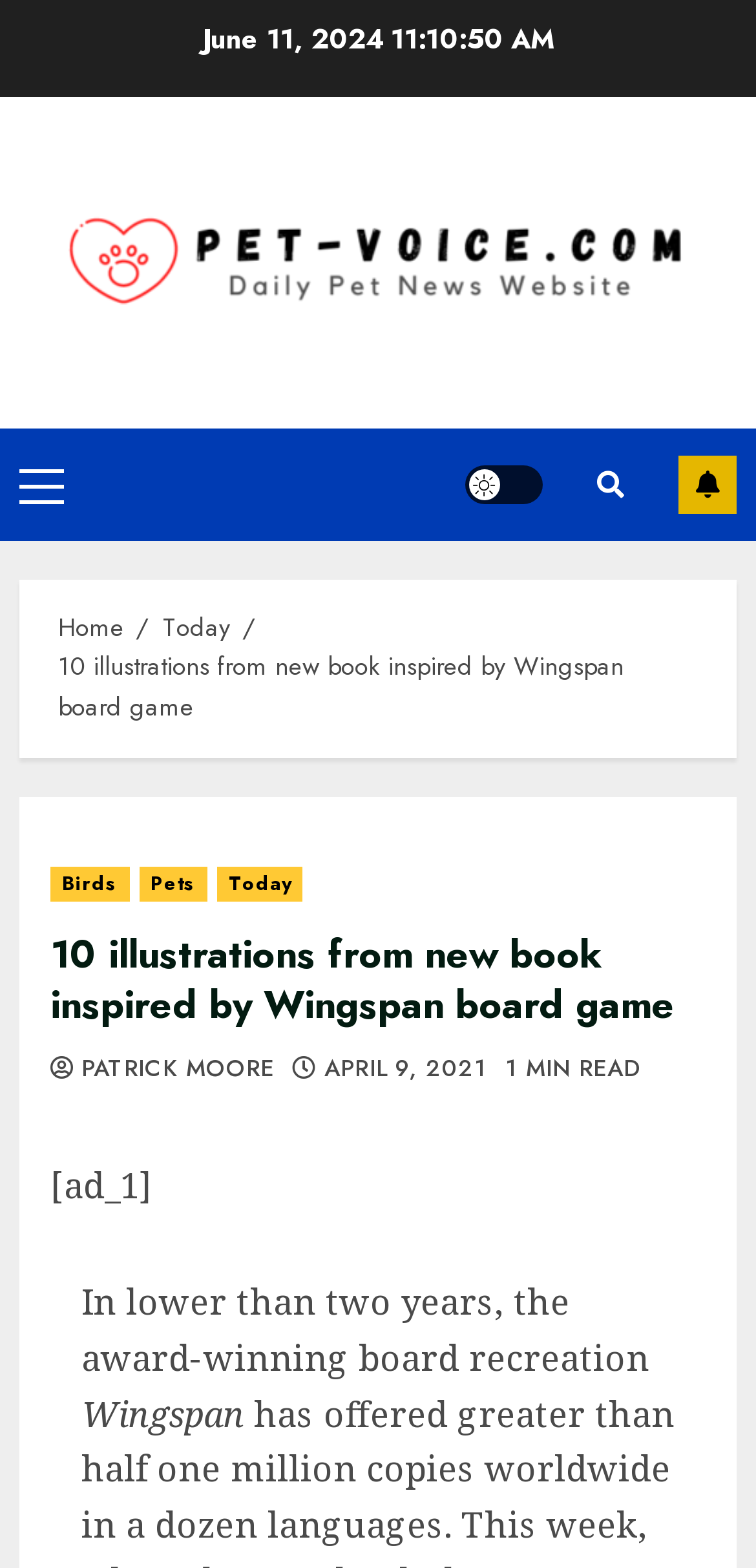Locate and generate the text content of the webpage's heading.

10 illustrations from new book inspired by Wingspan board game